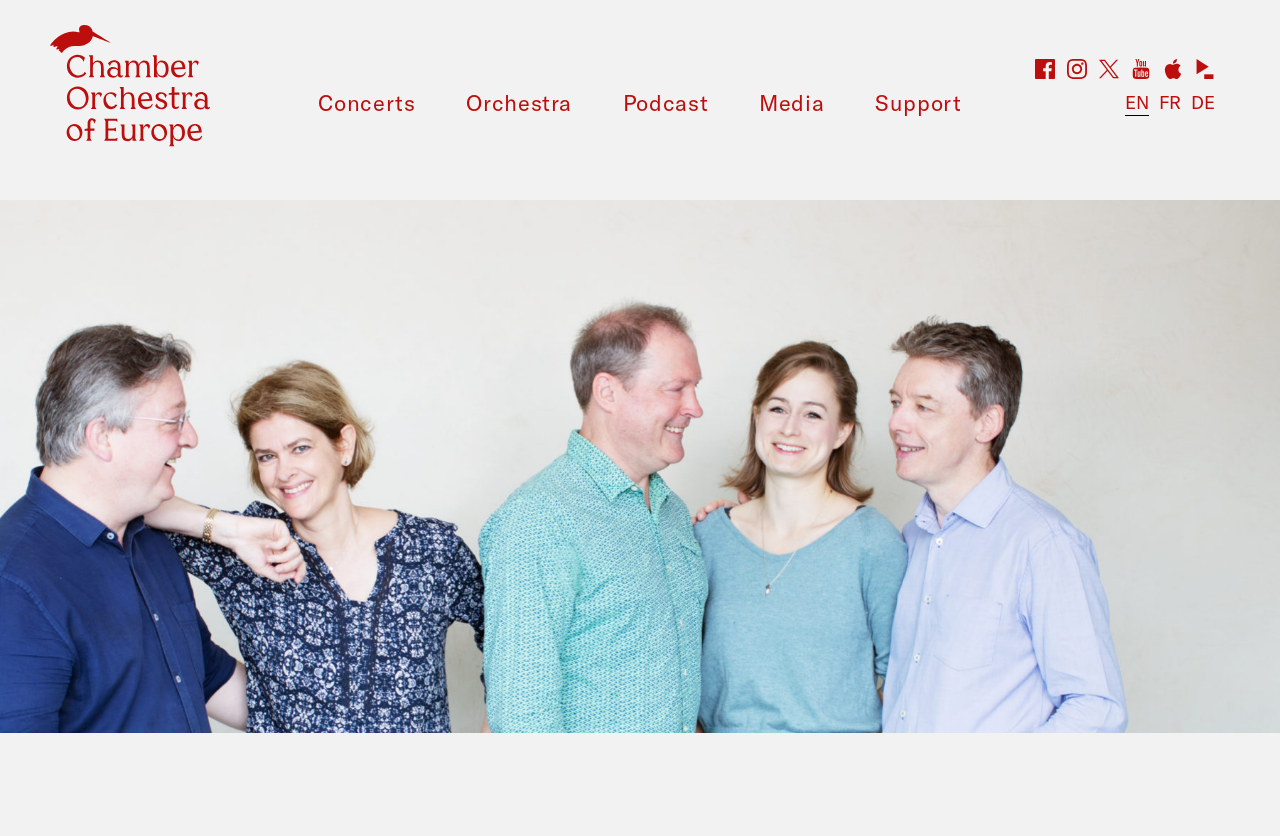What is the logo of the Chamber Orchestra of Europe?
Answer with a single word or phrase by referring to the visual content.

icon-logo